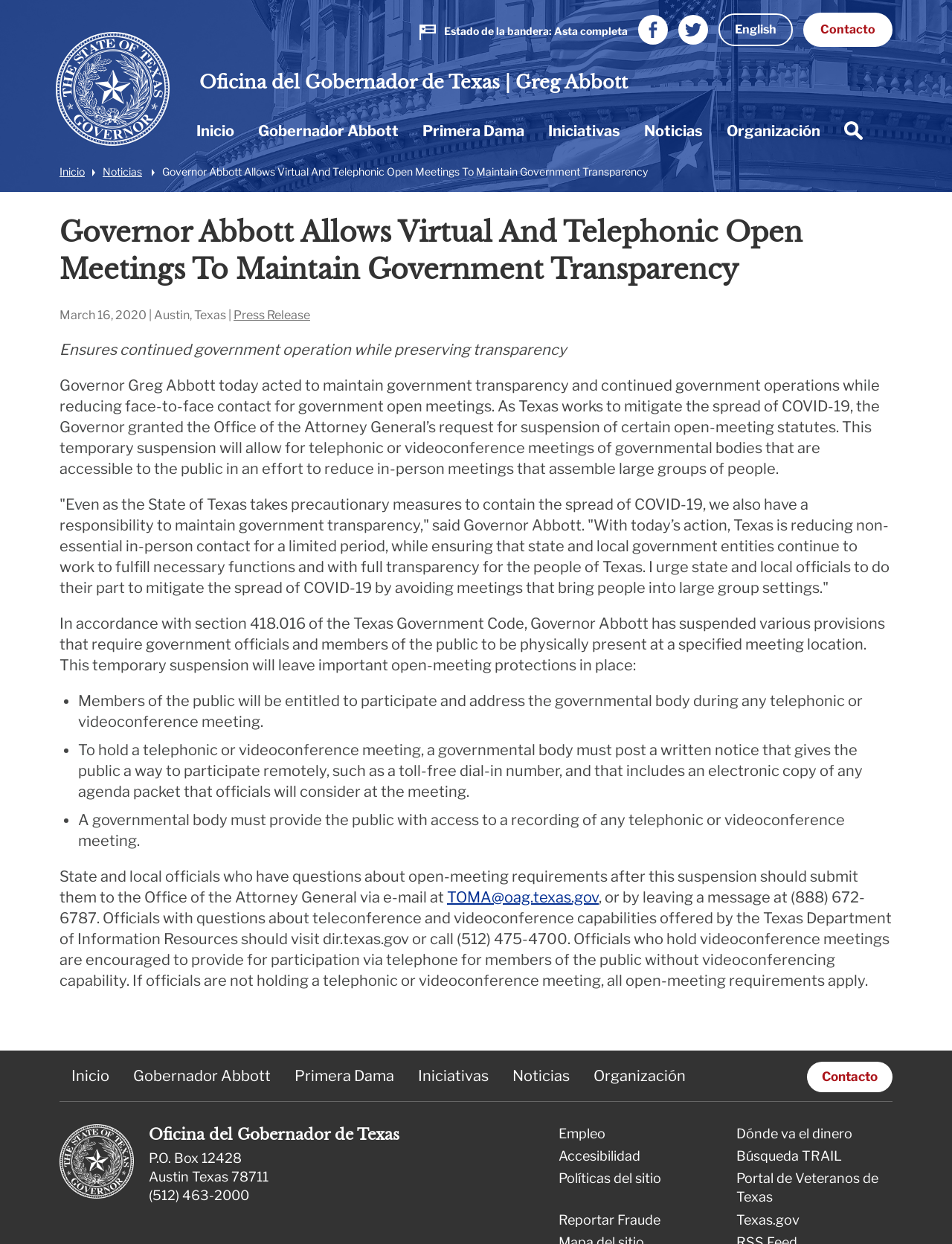Refer to the screenshot and answer the following question in detail:
How can the public participate in telephonic or videoconference meetings?

I found this information in the section of the webpage that discusses the temporary suspension of open-meeting statutes, which states that a governmental body must post a written notice that gives the public a way to participate remotely, such as a toll-free dial-in number.